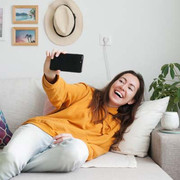Provide an in-depth description of the image you see.

In a cozy and inviting living space, a young woman is captured lounging on a comfortable sofa, exuding joy as she takes a selfie with her smartphone. She wears a vibrant yellow sweater that stands out against the soft, neutral tones of her surroundings. The casual atmosphere is enhanced by decorative elements such as colorful throw pillows, a stylish hat hanging on the wall, and a small potted plant nearby, giving the room a lively yet relaxed vibe. Her bright smile and cheerful demeanor reflect the essence of casual online interactions, echoing themes from the article about enhancing online dating conversations through effective communication tools like web cameras.